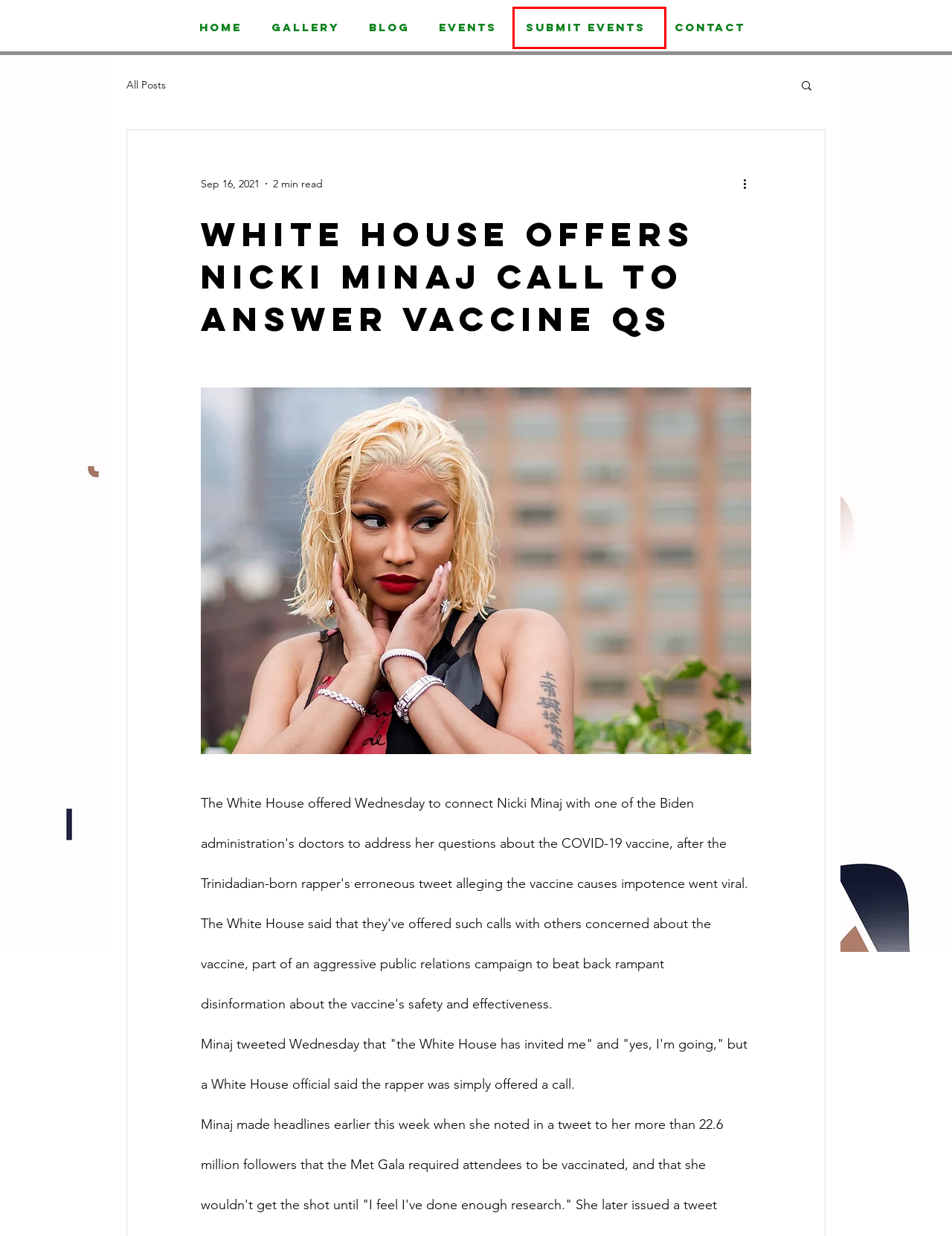Consider the screenshot of a webpage with a red bounding box around an element. Select the webpage description that best corresponds to the new page after clicking the element inside the red bounding box. Here are the candidates:
A. Rihanna, A$AP Rocky Shares PDA As Amina Muaddi Iced Breakup Rumors
B. Caribbean culture | Caribbeanjams
C. Megan Thee Stallion Performs Fiery Tory Lanez Diss Track At Coachella
D. Gallery | Caribbeanjams
E. Events | Caribbeanjams
F. Submit Events | Caribbeanjams
G. Bounty Killer Breaks Down Why Non Jamaicans Winning Reggae Grammys
H. Blog | Caribbeanjams

F